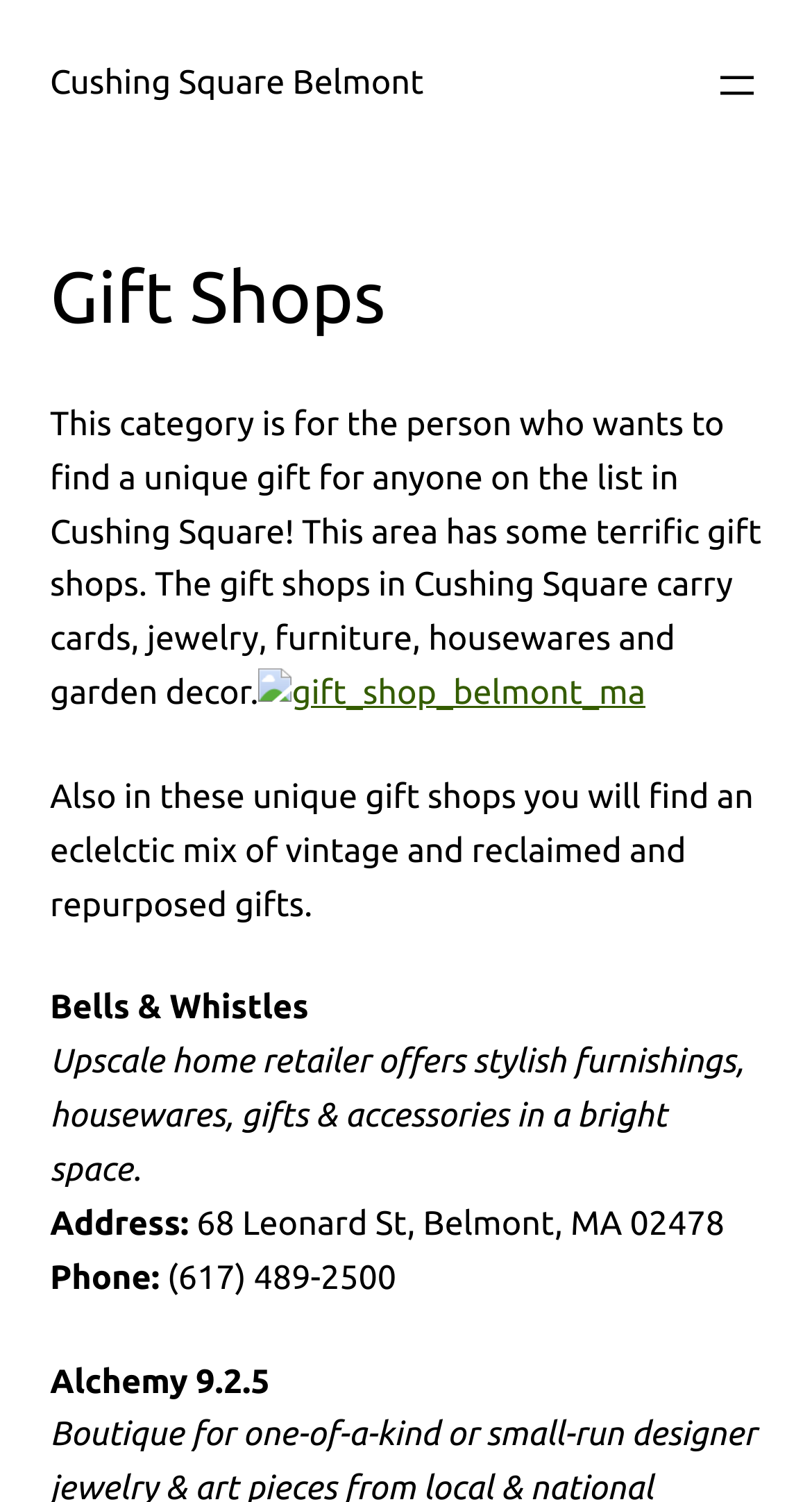Describe all the key features of the webpage in detail.

The webpage is about gift shops in Cushing Square, Belmont. At the top left, there is a link to "Cushing Square Belmont". Next to it, on the top right, is a button to "Open menu". Below the link, there is a heading that reads "Gift Shops". 

Under the heading, there is a paragraph of text that describes the gift shops in Cushing Square, mentioning that they carry a variety of items such as cards, jewelry, furniture, housewares, and garden decor. 

To the right of this paragraph, there is a link to "gift_shop_belmont_ma" accompanied by an image. Below this link, there is another paragraph of text that describes the unique gifts available in these shops, including vintage and reclaimed items.

Further down, there are three sections of text. The first section is about a specific gift shop called "Bells & Whistles". The second section provides a description of this shop, mentioning that it offers stylish furnishings, housewares, gifts, and accessories. The third section displays the shop's address and phone number.